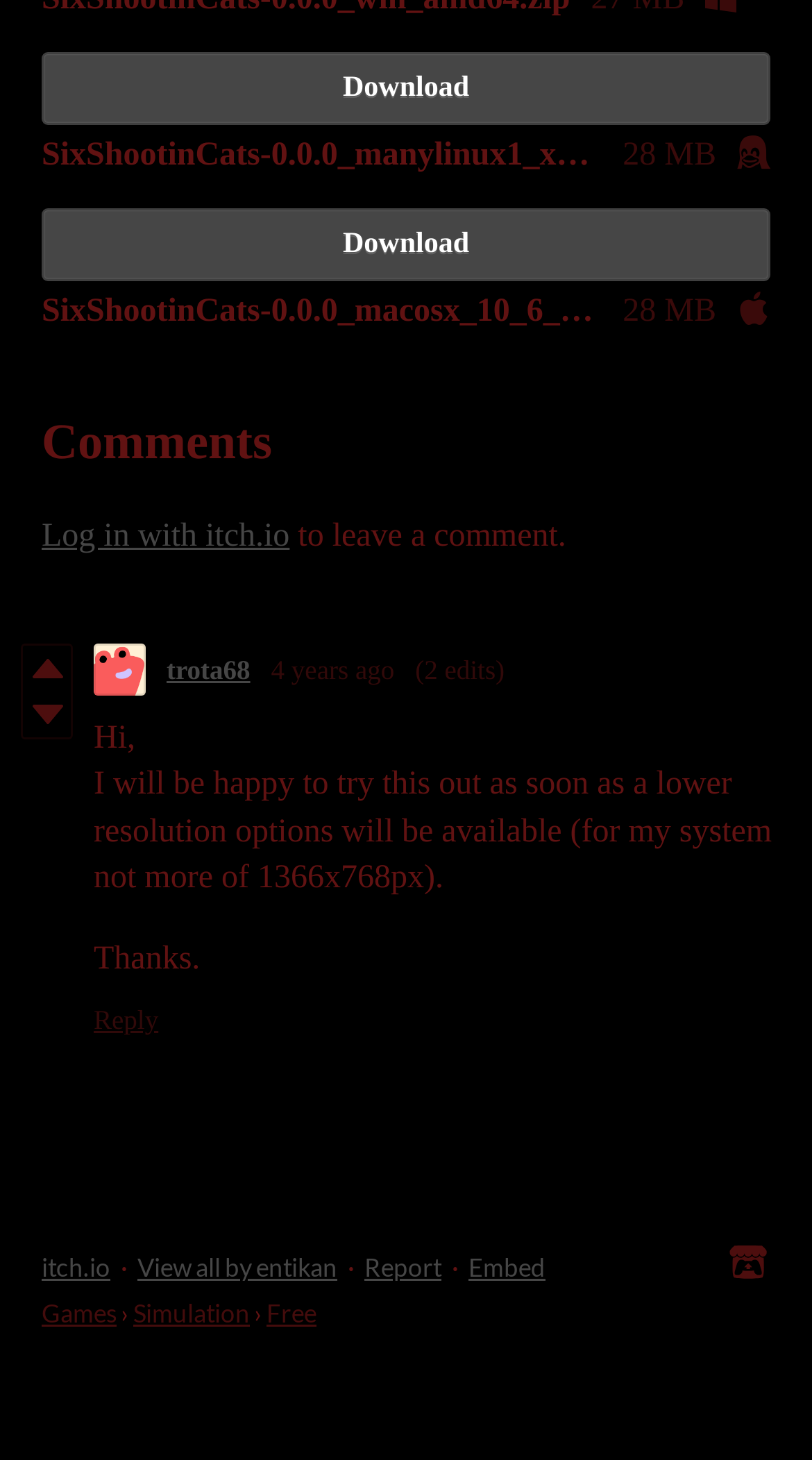What is the category of the game SixShootinCats?
Can you provide a detailed and comprehensive answer to the question?

I found the category by looking at the breadcrumbs at the bottom of the page, which shows the category 'Simulation'.